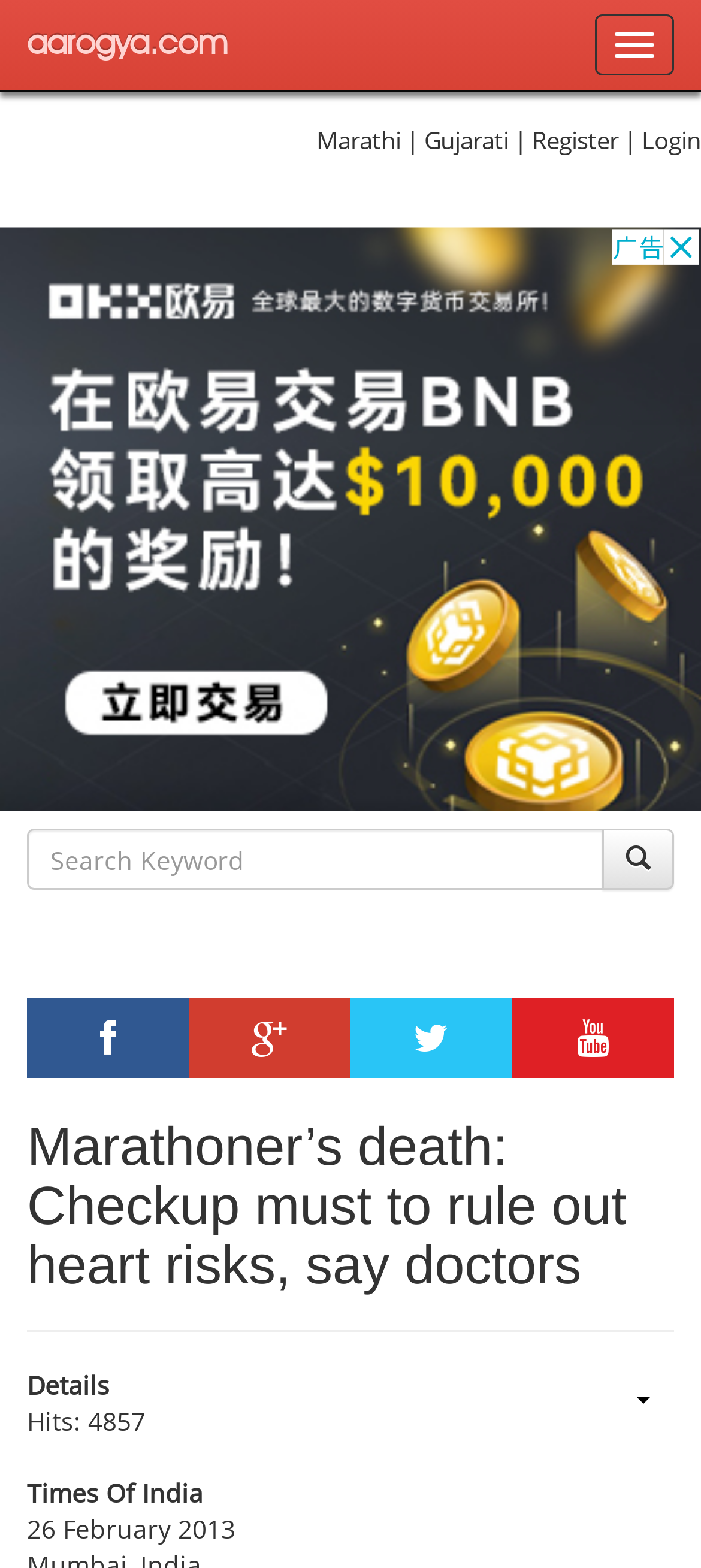Please predict the bounding box coordinates of the element's region where a click is necessary to complete the following instruction: "Login to the website". The coordinates should be represented by four float numbers between 0 and 1, i.e., [left, top, right, bottom].

[0.915, 0.079, 1.0, 0.1]